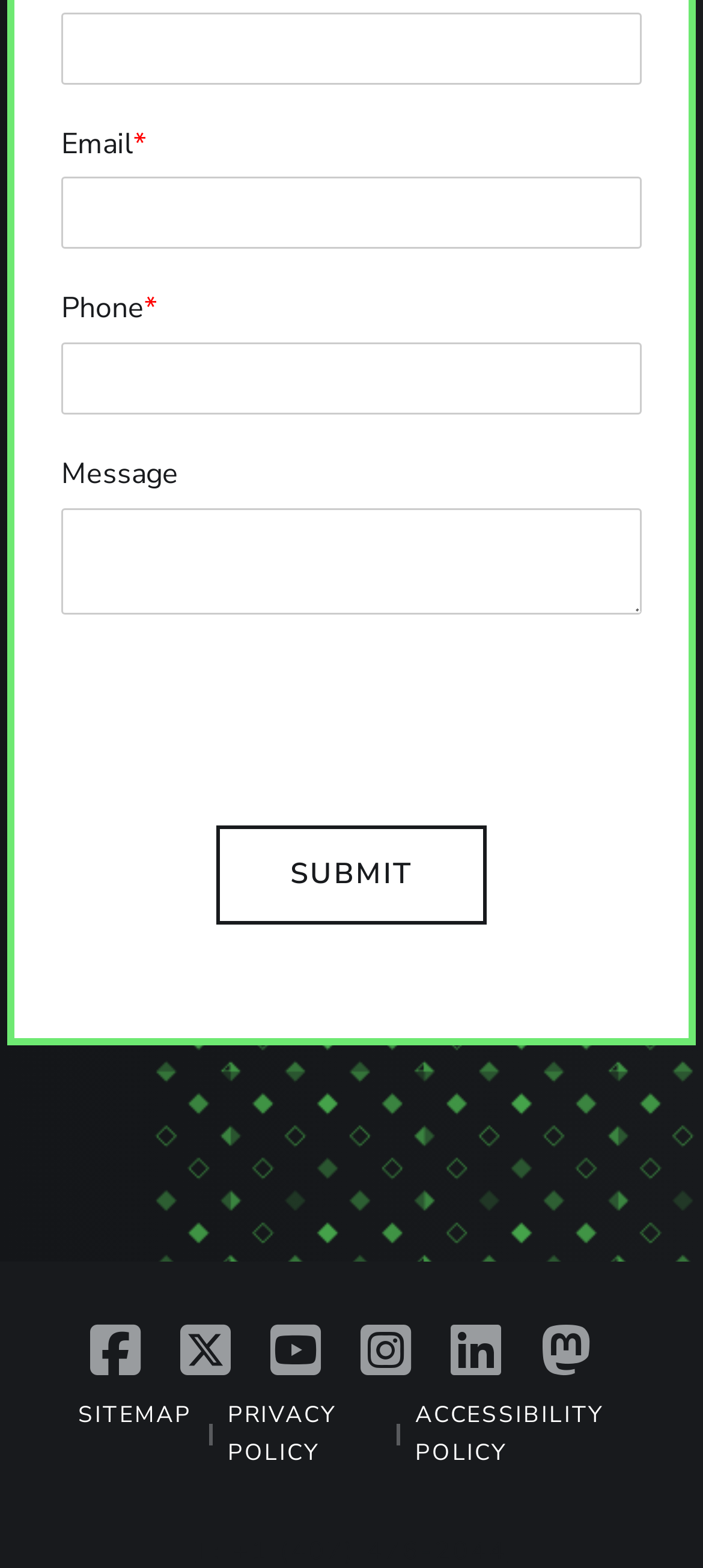What is the purpose of the first textbox?
Look at the image and answer with only one word or phrase.

Email